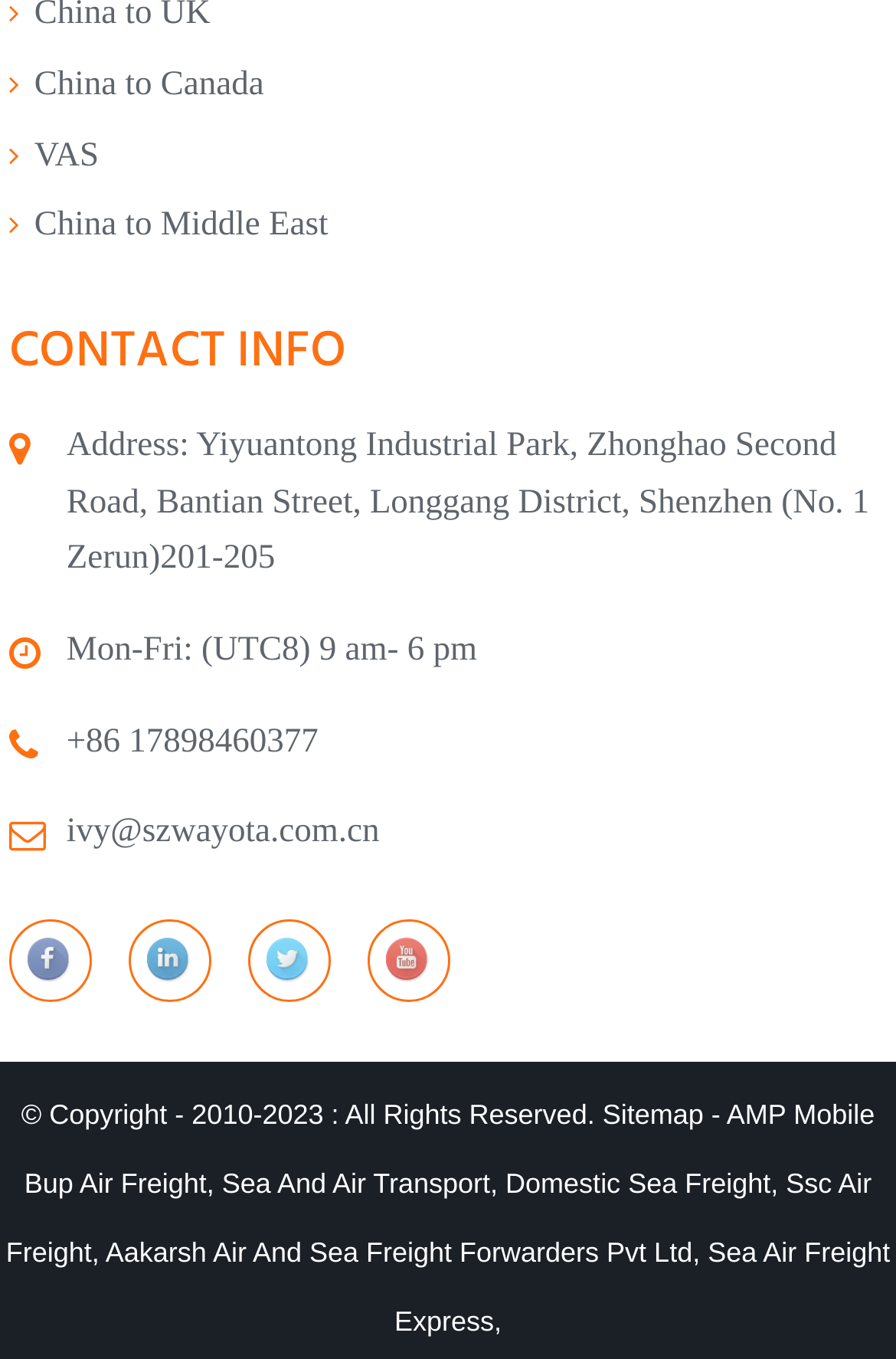Given the element description, predict the bounding box coordinates in the format (top-left x, top-left y, bottom-right x, bottom-right y). Make sure all values are between 0 and 1. Here is the element description: Domestic Sea Freight

[0.564, 0.859, 0.86, 0.883]